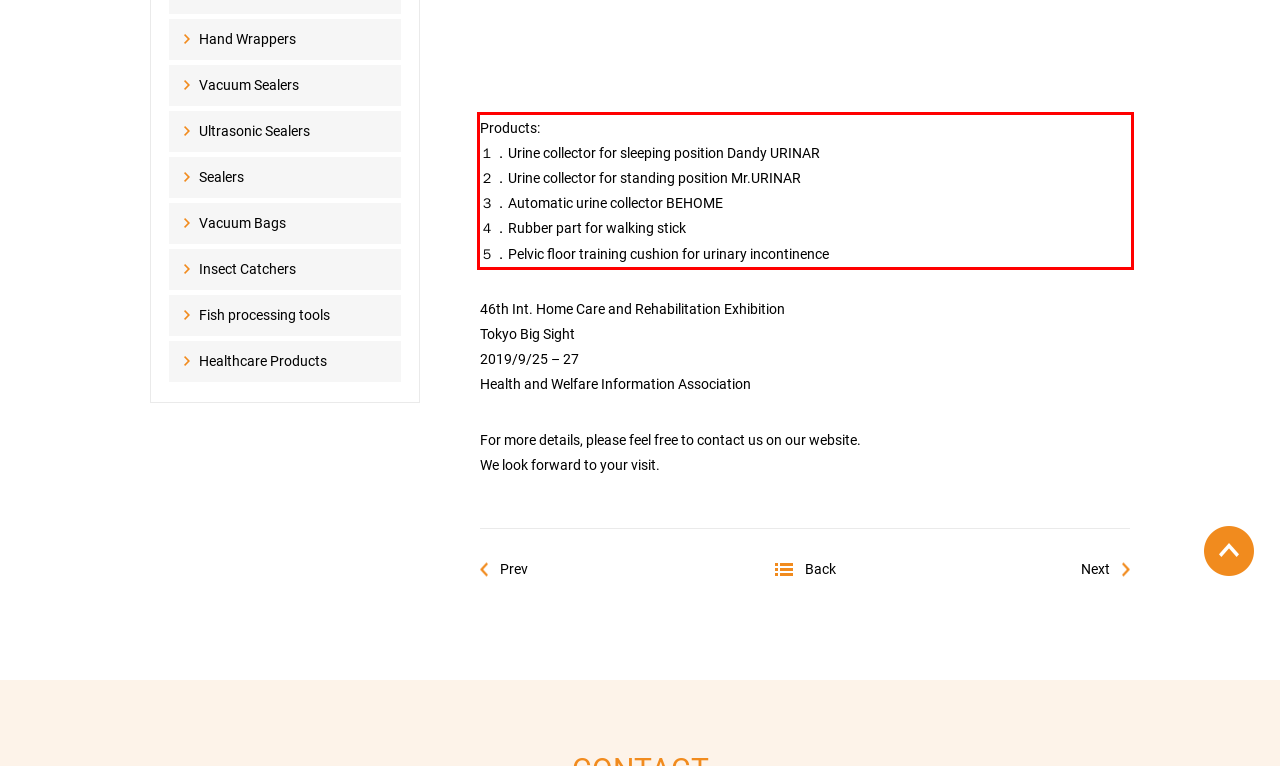Given the screenshot of the webpage, identify the red bounding box, and recognize the text content inside that red bounding box.

Products: １．Urine collector for sleeping position Dandy URINAR ２．Urine collector for standing position Mr.URINAR ３．Automatic urine collector BEHOME ４．Rubber part for walking stick ５．Pelvic floor training cushion for urinary incontinence